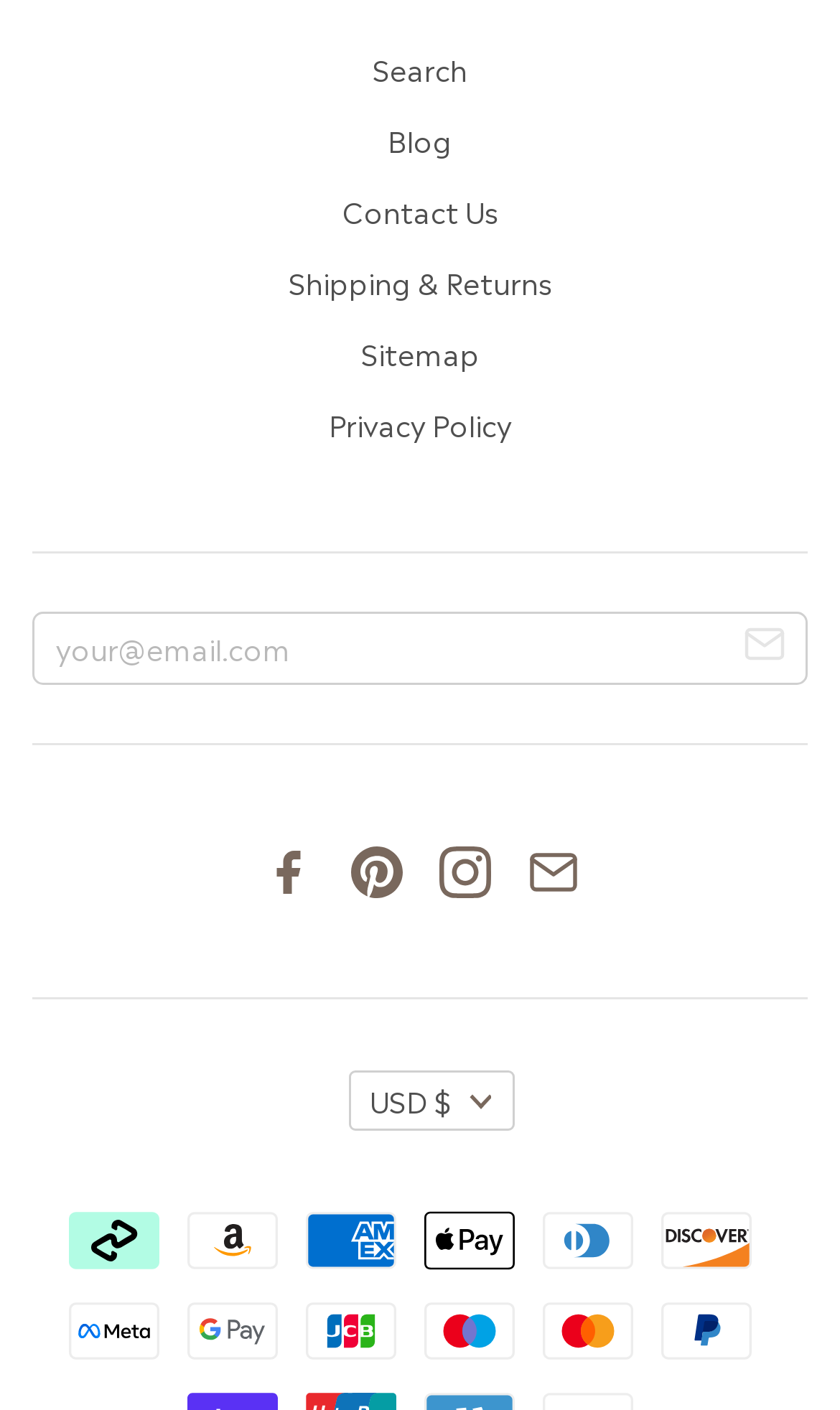Can you find the bounding box coordinates of the area I should click to execute the following instruction: "Change the currency"?

[0.414, 0.759, 0.612, 0.802]